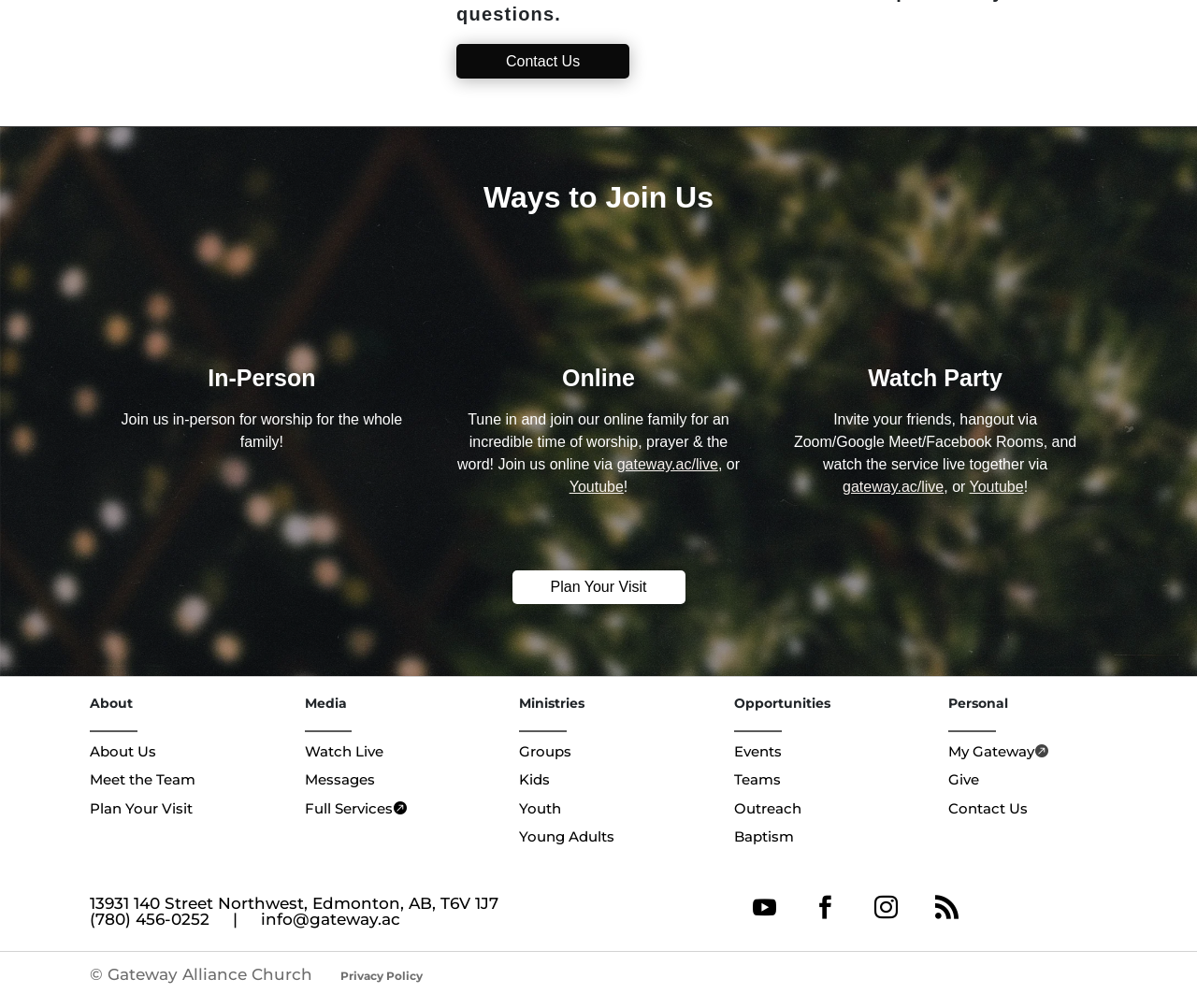Can you identify the bounding box coordinates of the clickable region needed to carry out this instruction: 'Click Contact Us'? The coordinates should be four float numbers within the range of 0 to 1, stated as [left, top, right, bottom].

[0.381, 0.044, 0.526, 0.078]